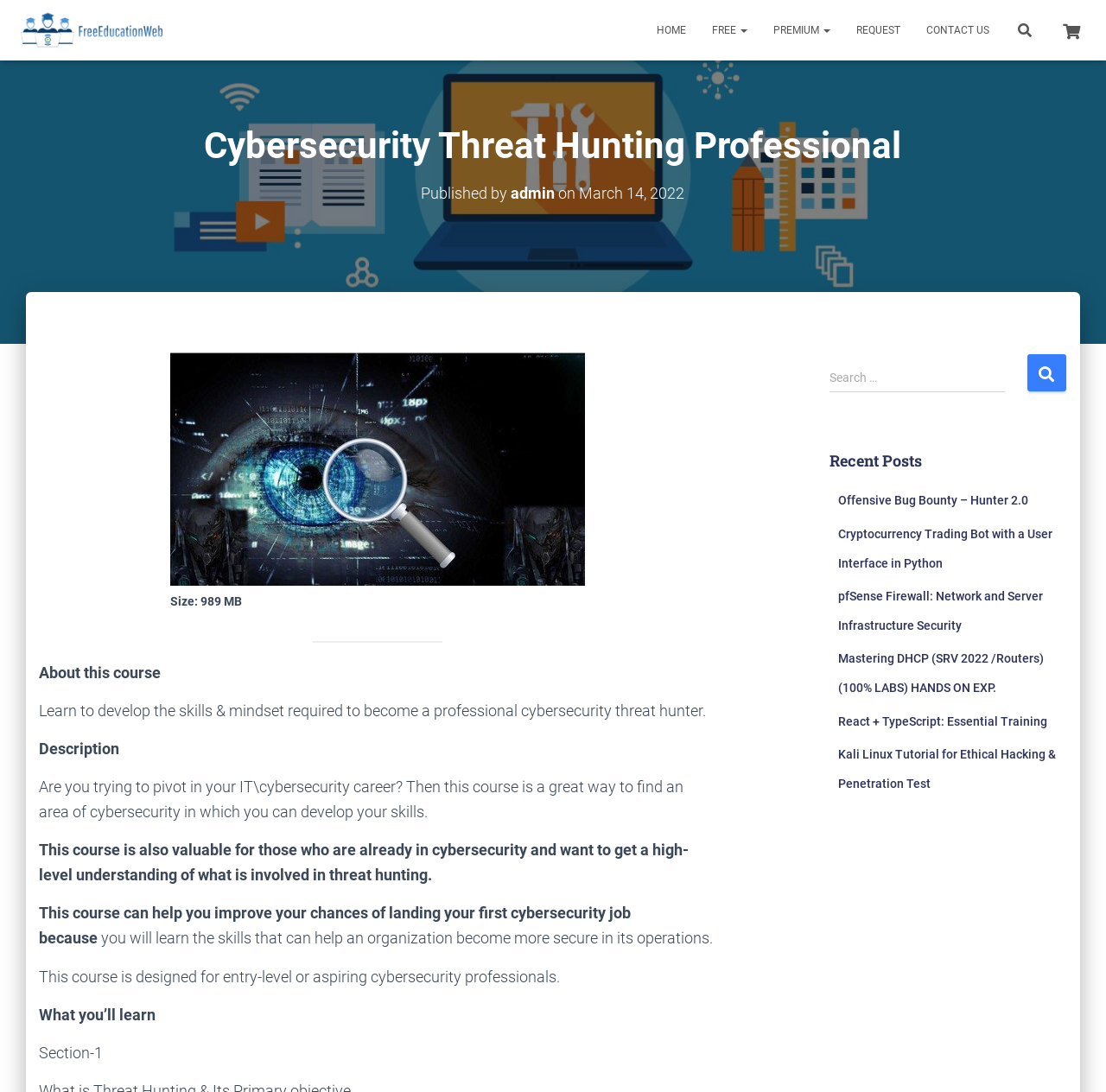Determine the bounding box for the described HTML element: "parent_node: Search for: name="s"". Ensure the coordinates are four float numbers between 0 and 1 in the format [left, top, right, bottom].

[0.75, 0.331, 0.909, 0.36]